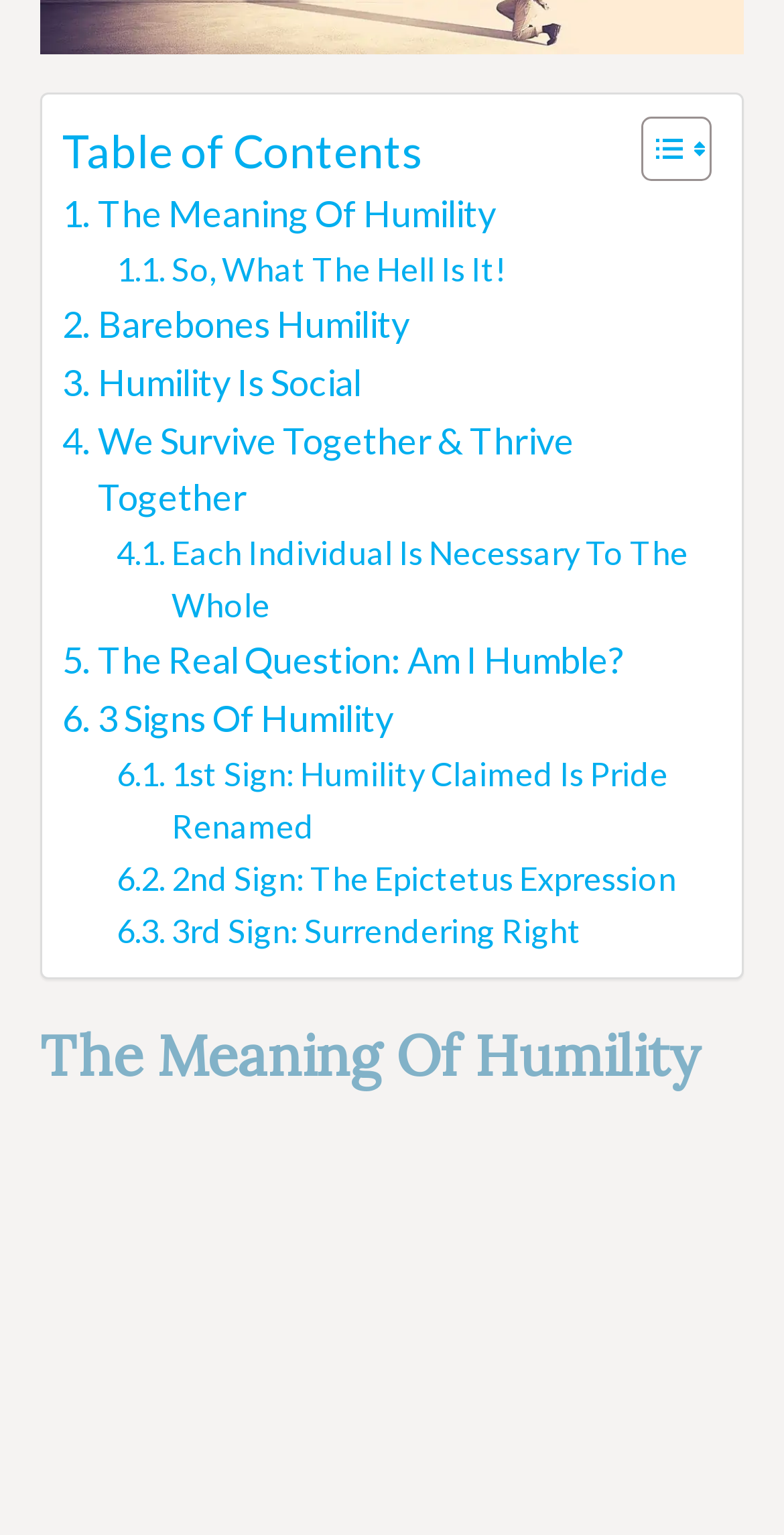How many links are there in the table of contents?
Based on the image, provide a one-word or brief-phrase response.

9